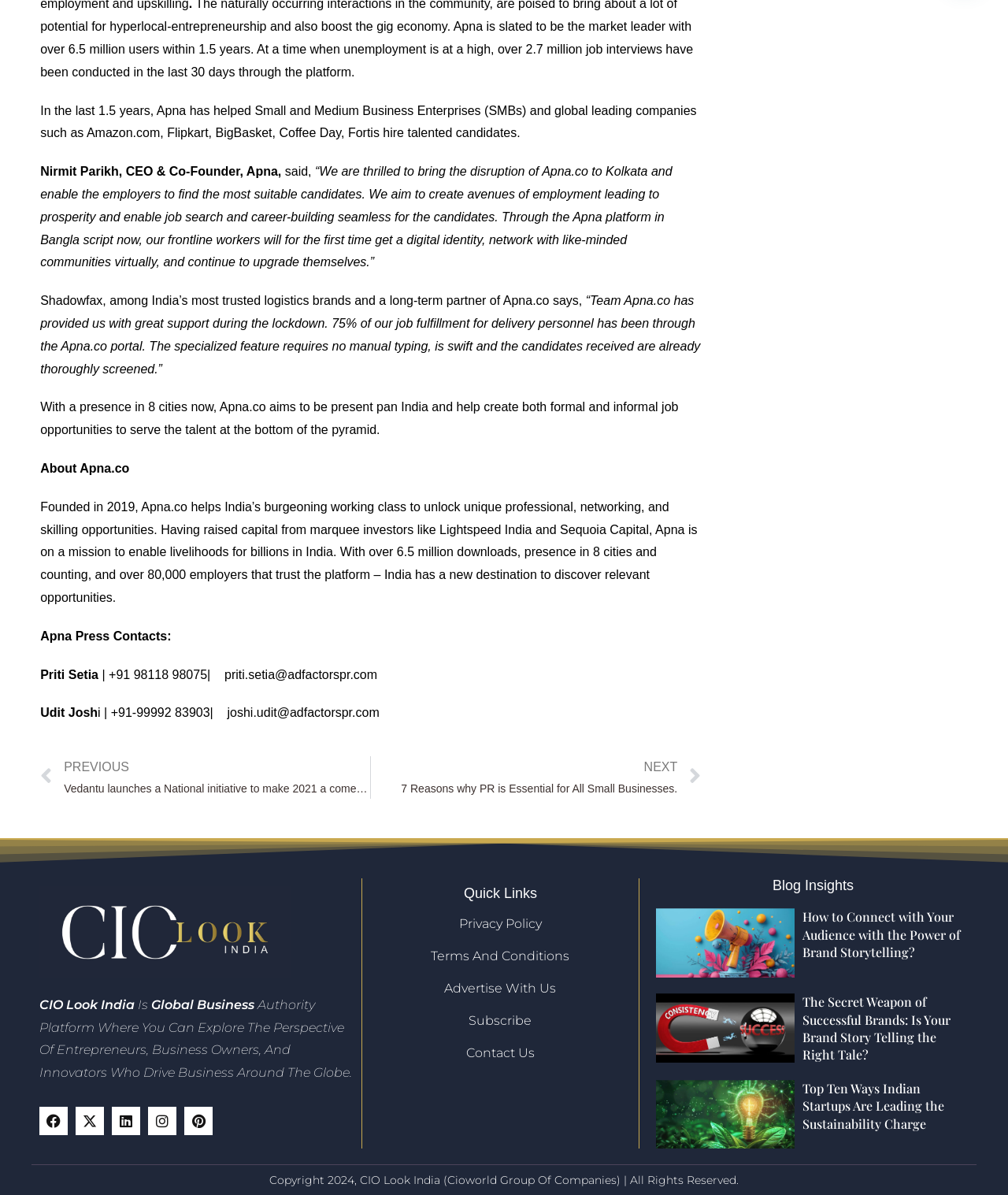Using the information shown in the image, answer the question with as much detail as possible: What is Apna.co?

Based on the text, Apna.co is a platform that helps India's working class to unlock unique professional, networking, and skilling opportunities. It is a job search platform that connects employers with job seekers.